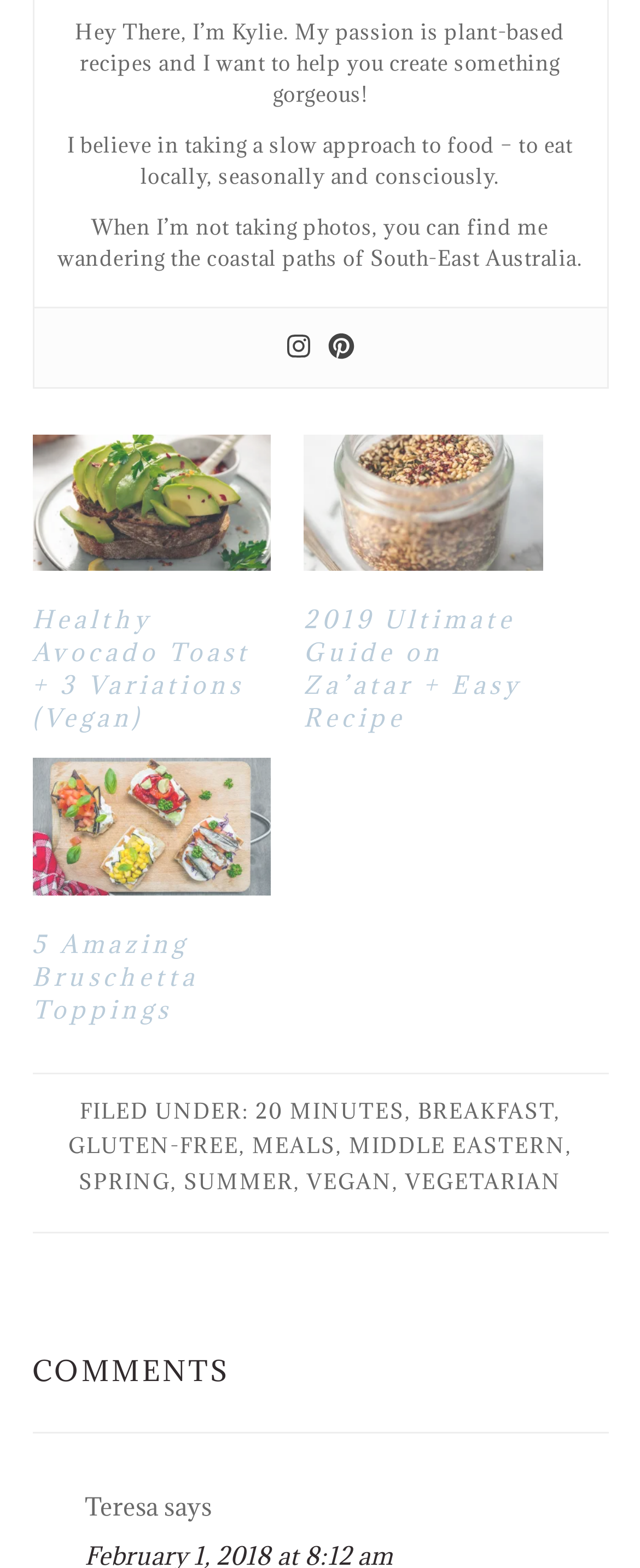Determine the bounding box for the described UI element: "aria-label="Pinterest"".

[0.513, 0.213, 0.554, 0.231]